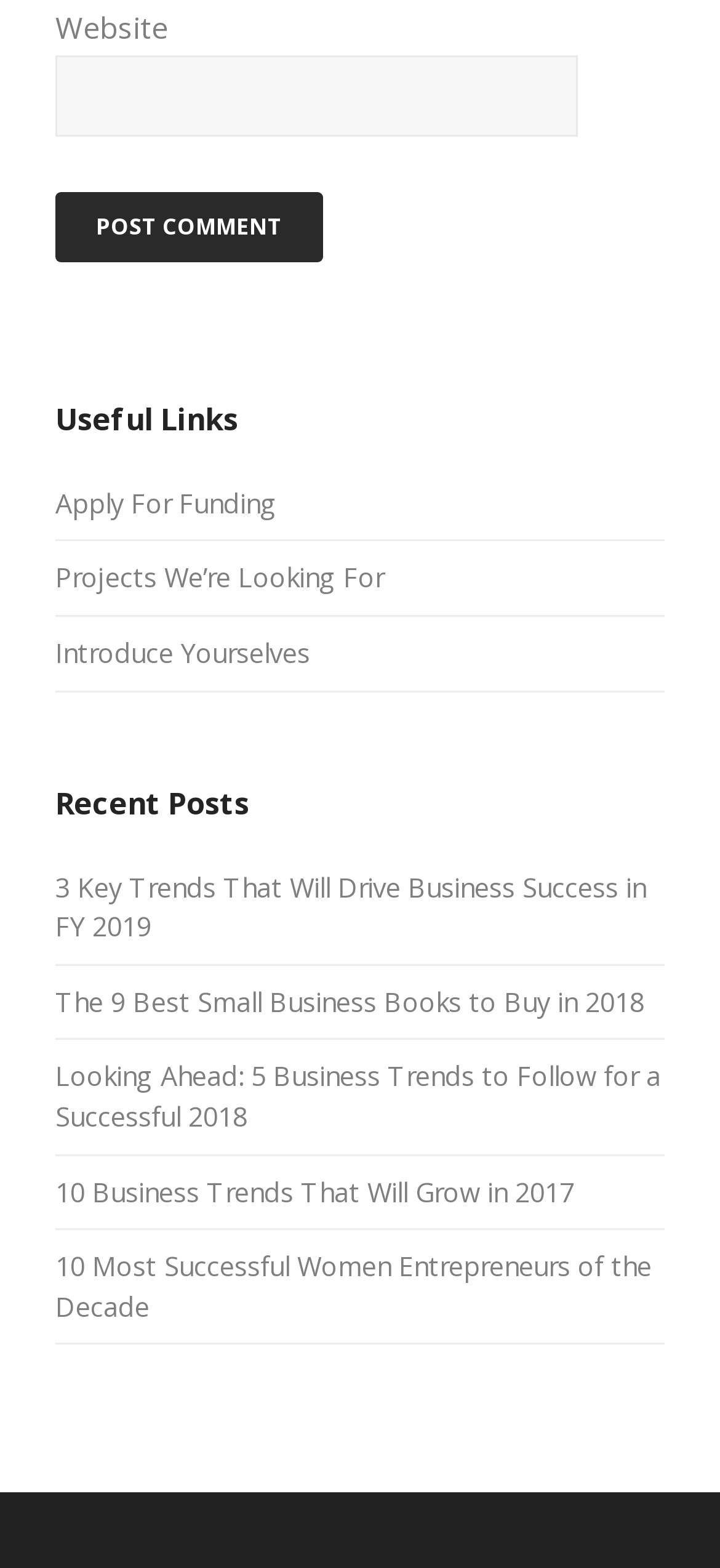Identify the bounding box coordinates for the UI element described as follows: Introduce Yourselves. Use the format (top-left x, top-left y, bottom-right x, bottom-right y) and ensure all values are floating point numbers between 0 and 1.

[0.077, 0.405, 0.431, 0.428]